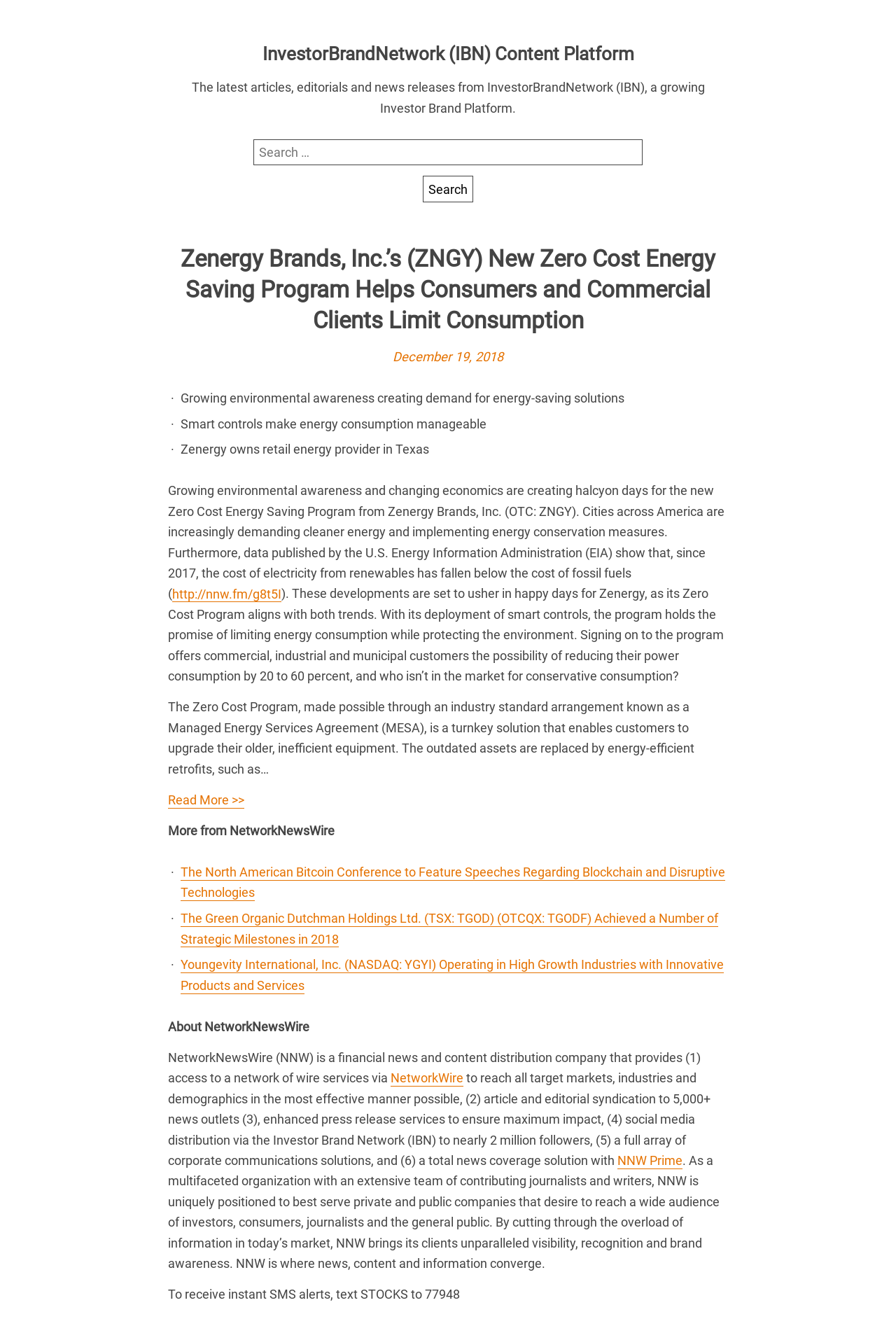What is the name of the company offering a Zero Cost Energy Saving Program?
Refer to the image and provide a detailed answer to the question.

The question is asking about the company that offers a Zero Cost Energy Saving Program. By looking at the webpage, we can see that the main heading mentions 'Zenergy Brands, Inc.’s (ZNGY) New Zero Cost Energy Saving Program'. Therefore, the answer is Zenergy Brands, Inc.